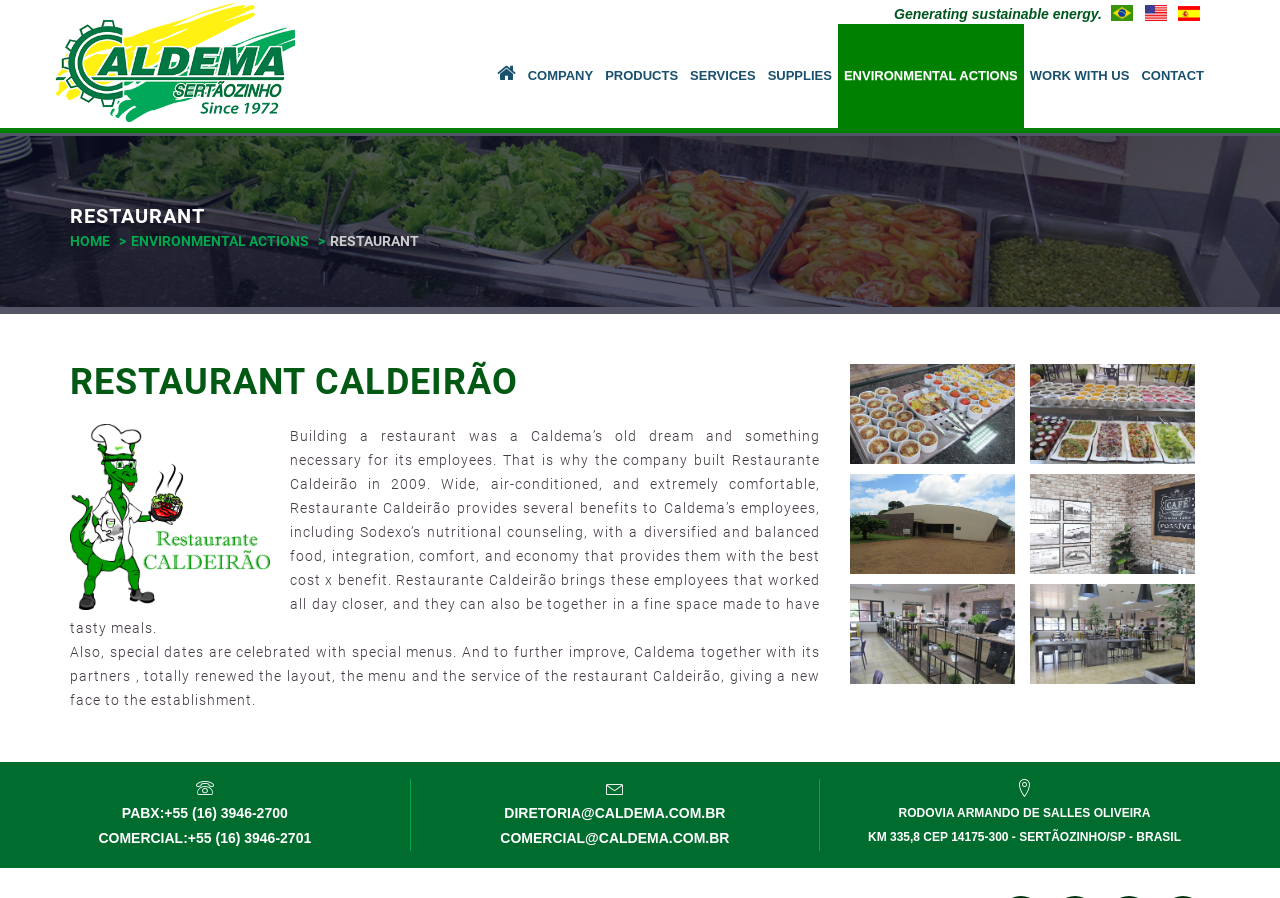Create a detailed summary of the webpage's content and design.

The webpage is about Restaurante Caldeirão, a restaurant for Caldema's employees. At the top left, there is a link with an accompanying image. Below it, there is a heading "RESTAURANT" and a link to "HOME" on the left, followed by a link to "ENVIRONMENTAL ACTIONS" on the right. 

On the top right, there are several links with accompanying images, arranged horizontally. These links are separated by small gaps, and they seem to be some sort of navigation or menu.

Below the top section, there is a large heading "RESTAURANT CALDEIRÃO" that spans almost the entire width of the page. Underneath it, there is a large block of text that describes the restaurant, its history, and its benefits to Caldema's employees. The text is divided into two paragraphs.

To the left of the text, there is a large image that takes up about a quarter of the page's width. On the right side of the page, there are several links arranged vertically, with small gaps between them. These links seem to be related to Caldema's services or products.

At the bottom of the page, there are several links with contact information, including phone numbers and email addresses. There is also a link to the restaurant's address.